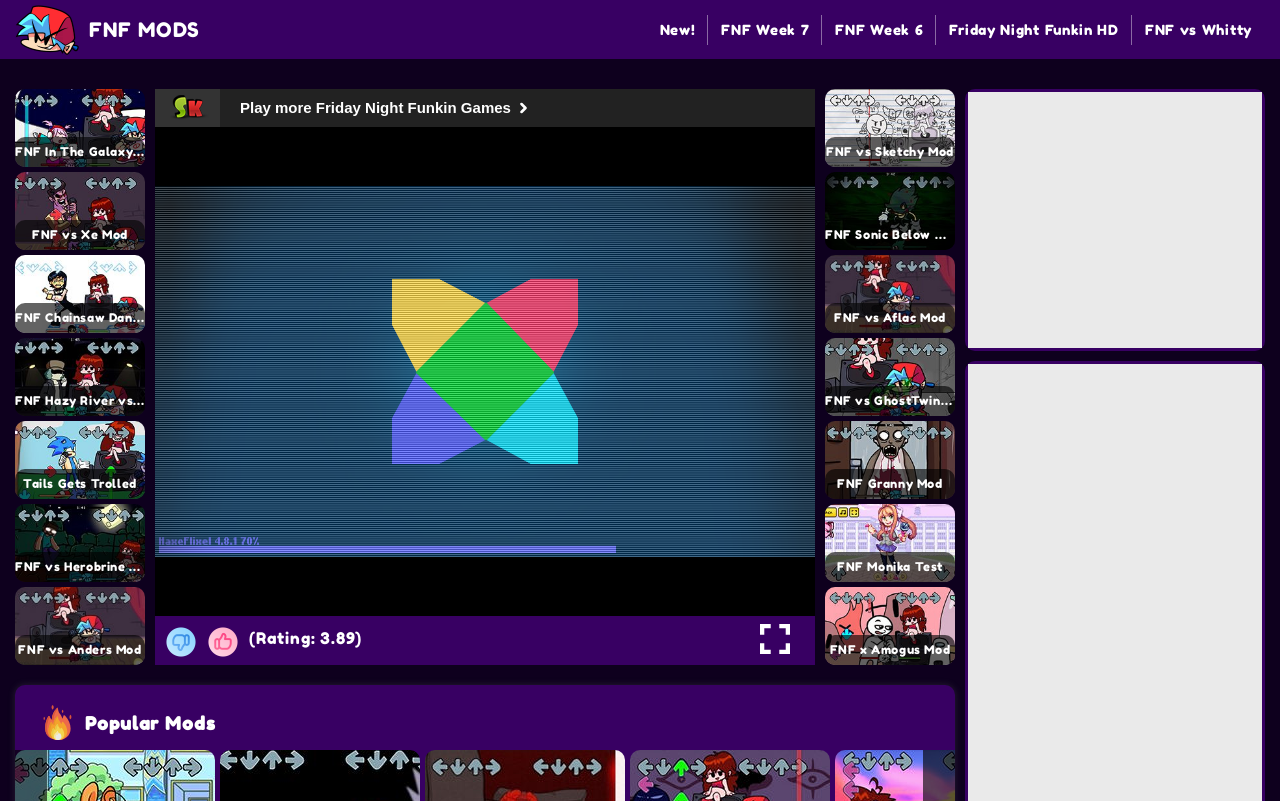What is the name of the first mod listed?
By examining the image, provide a one-word or phrase answer.

FNF In The Galaxy Mod